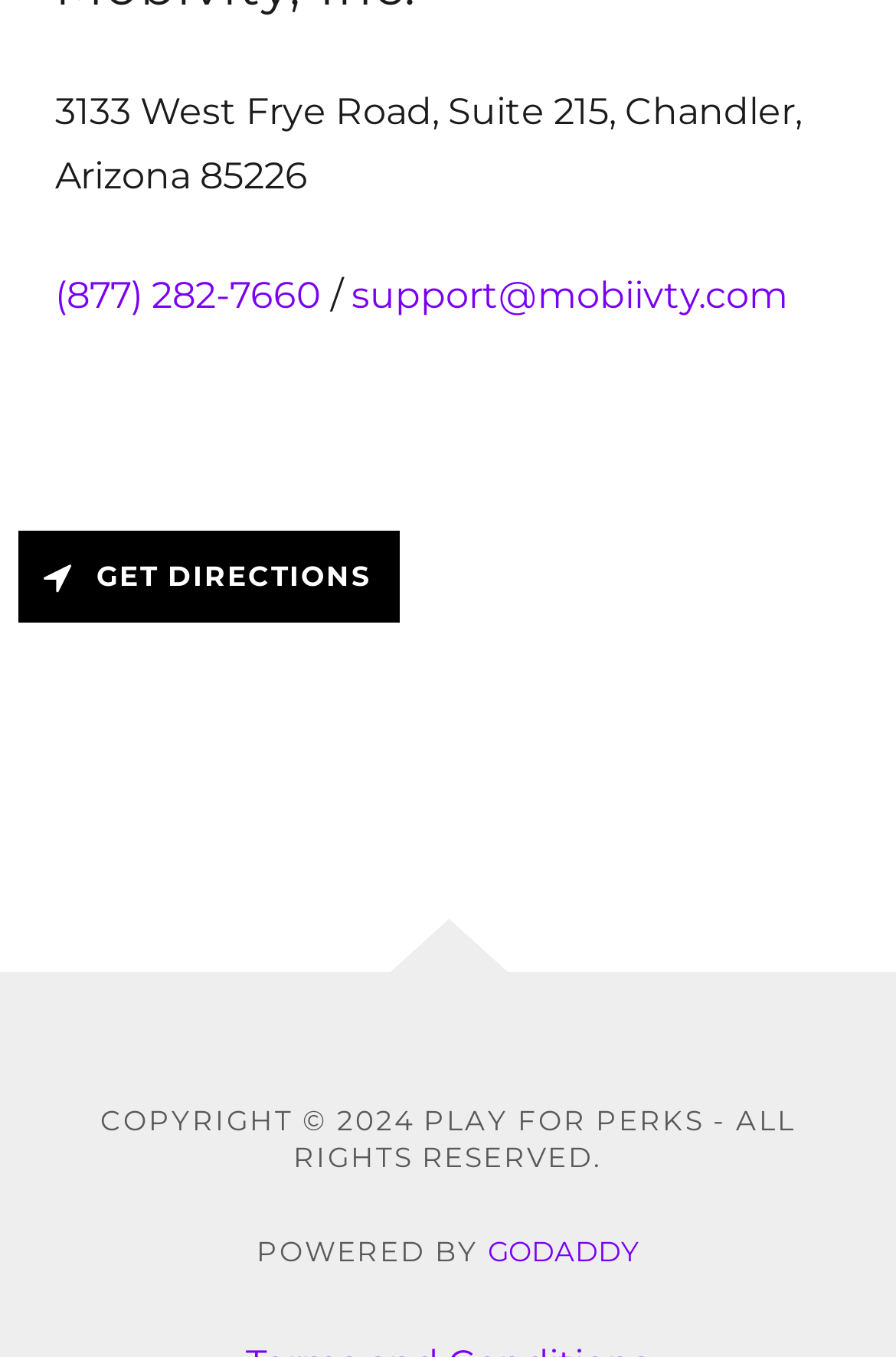What is the purpose of the button with the image?
Use the image to answer the question with a single word or phrase.

GET DIRECTIONS